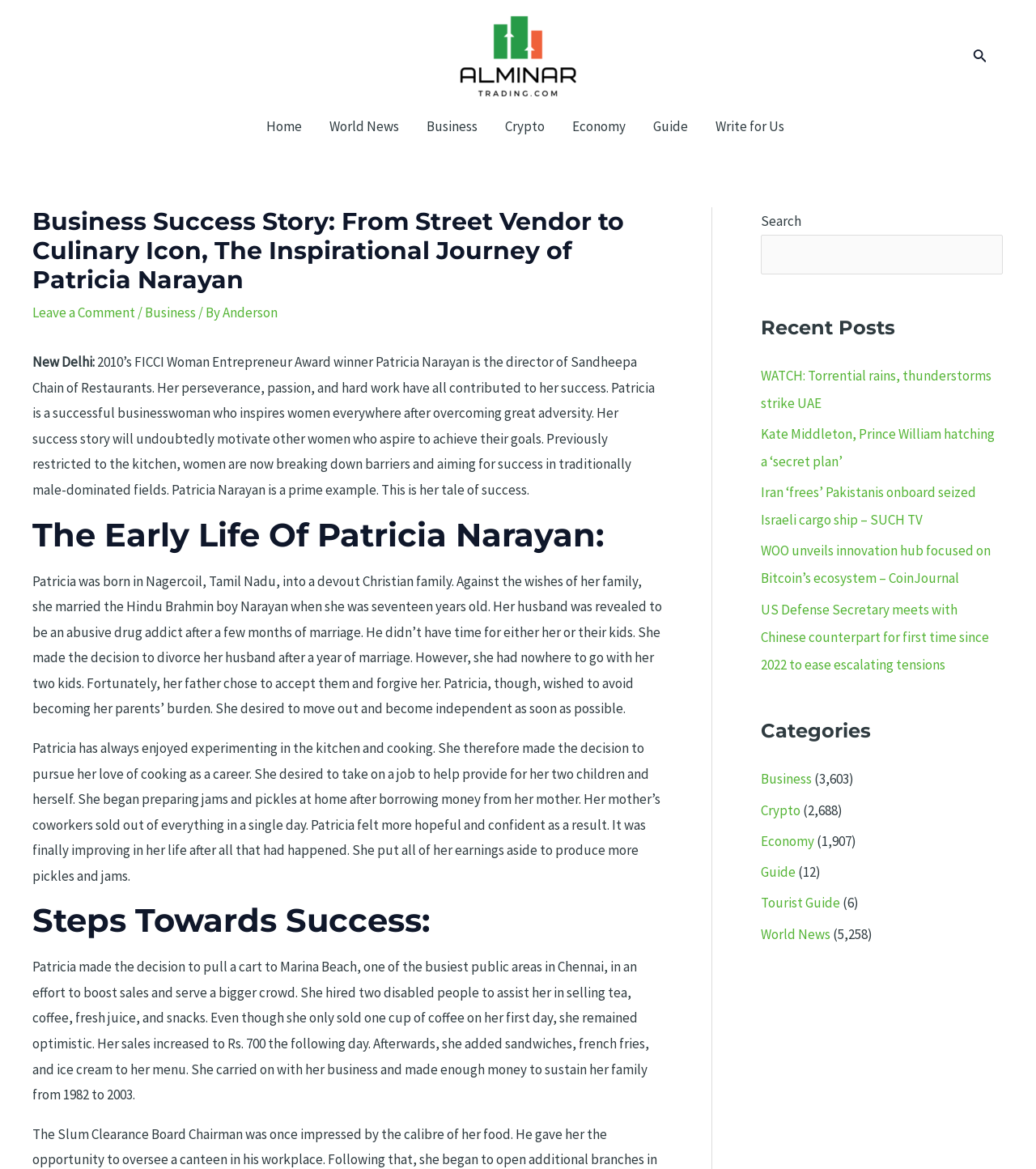What is the category of the article?
Please respond to the question with as much detail as possible.

I found this answer by looking at the breadcrumbs above the article title, which says 'Business / By Anderson'.